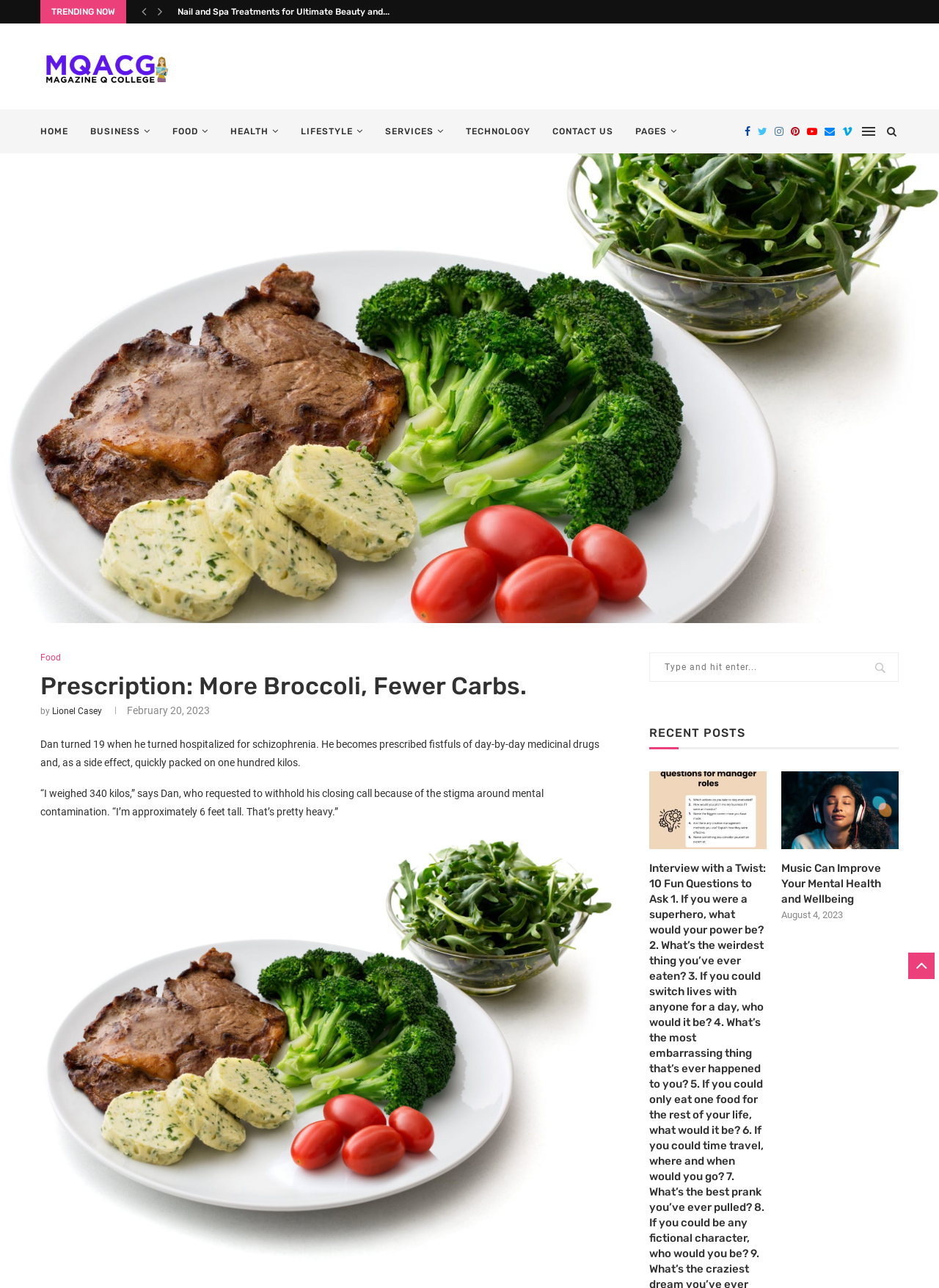Refer to the image and answer the question with as much detail as possible: What is the current weight of Dan, according to the article?

According to the article, Dan weighed 340 kilos, as stated in the quote '“I weighed 340 kilos,” says Dan...'.